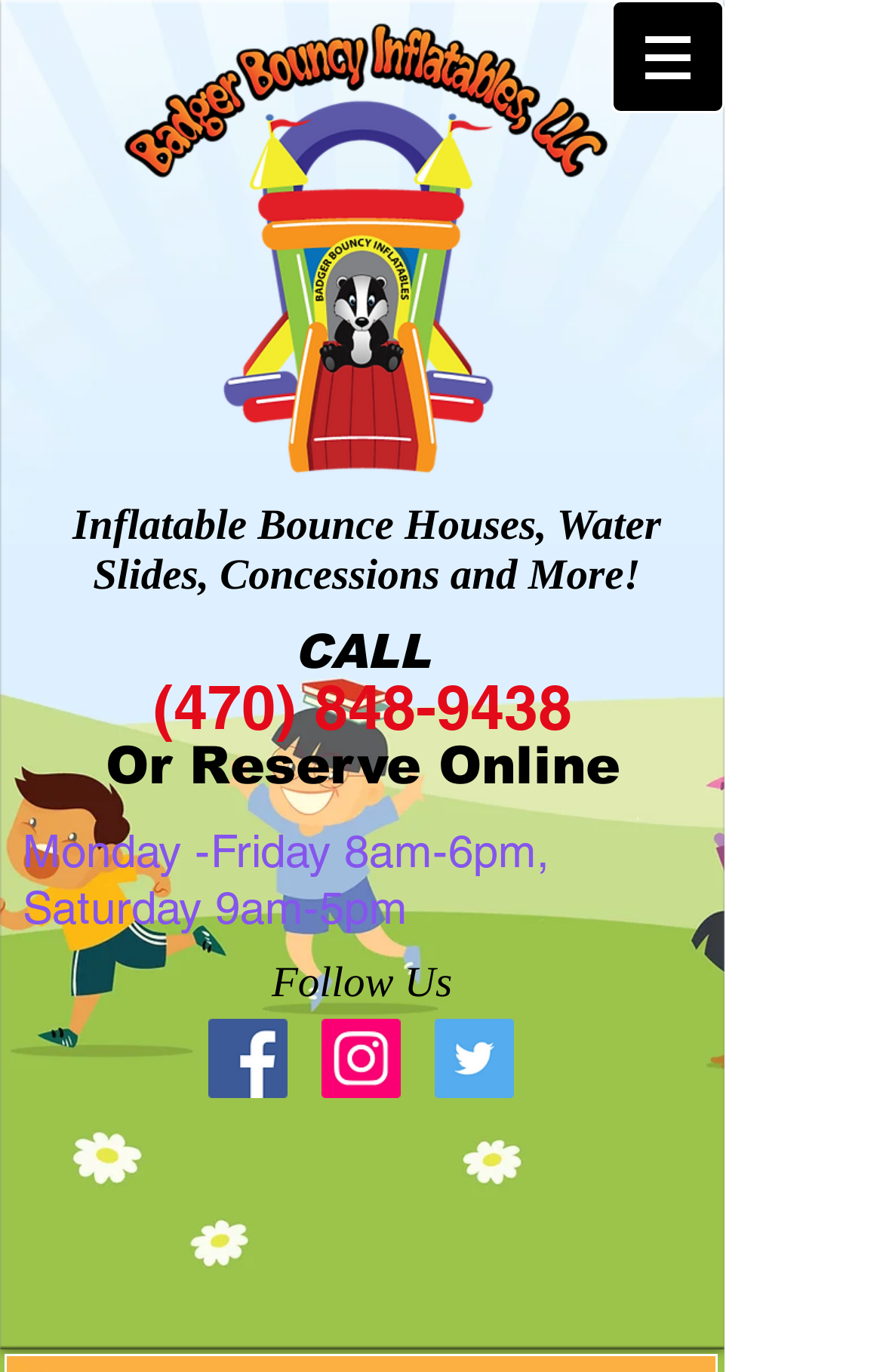What is the logo of Badger Bouncy Inflatables?
Using the information presented in the image, please offer a detailed response to the question.

The logo is an image element with the description 'Badger-Bouncy-Inflatables-Logo.png', which is located at the top-left corner of the webpage, inside a generic element.